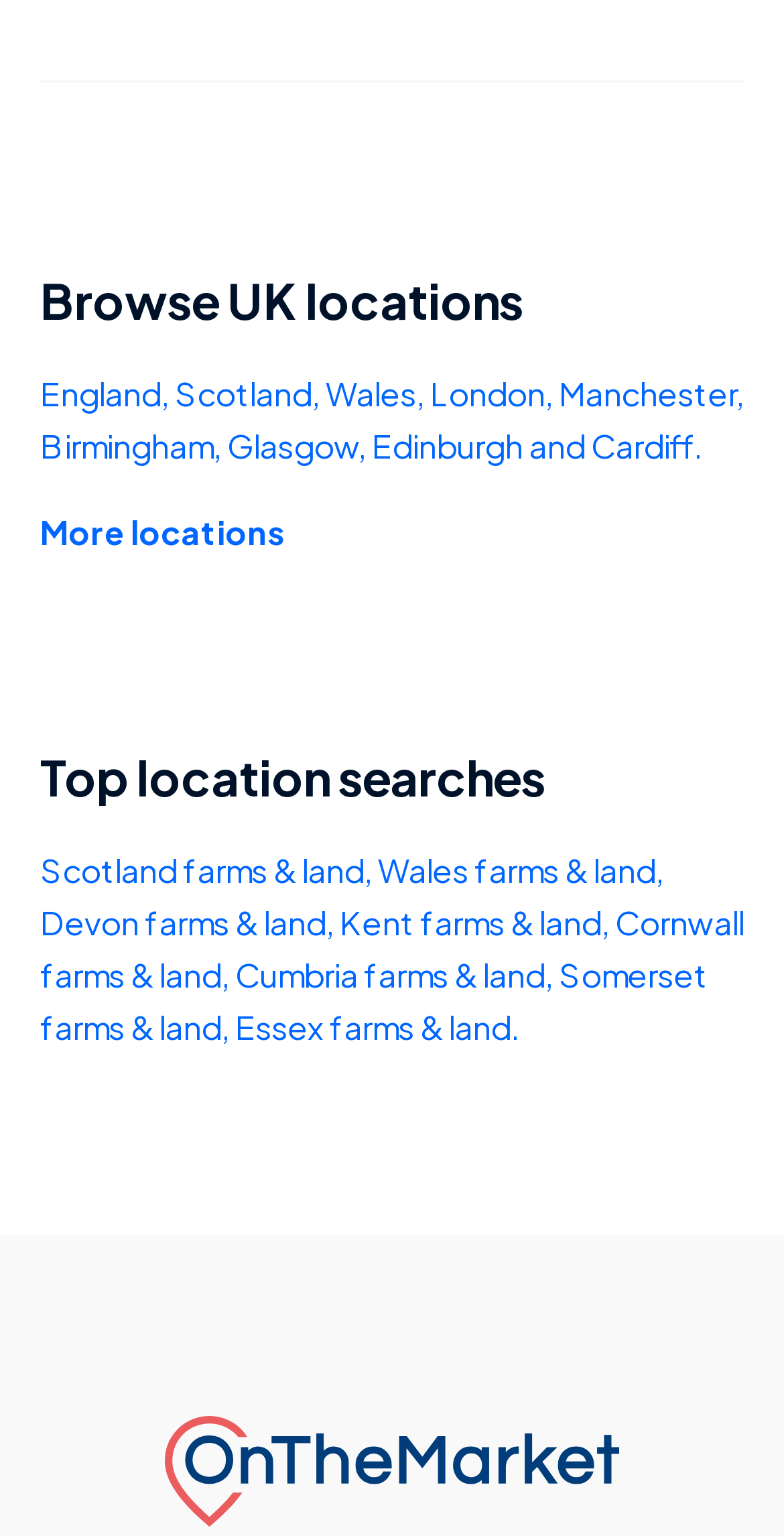Using the provided element description: "More locations", determine the bounding box coordinates of the corresponding UI element in the screenshot.

[0.051, 0.329, 0.949, 0.364]